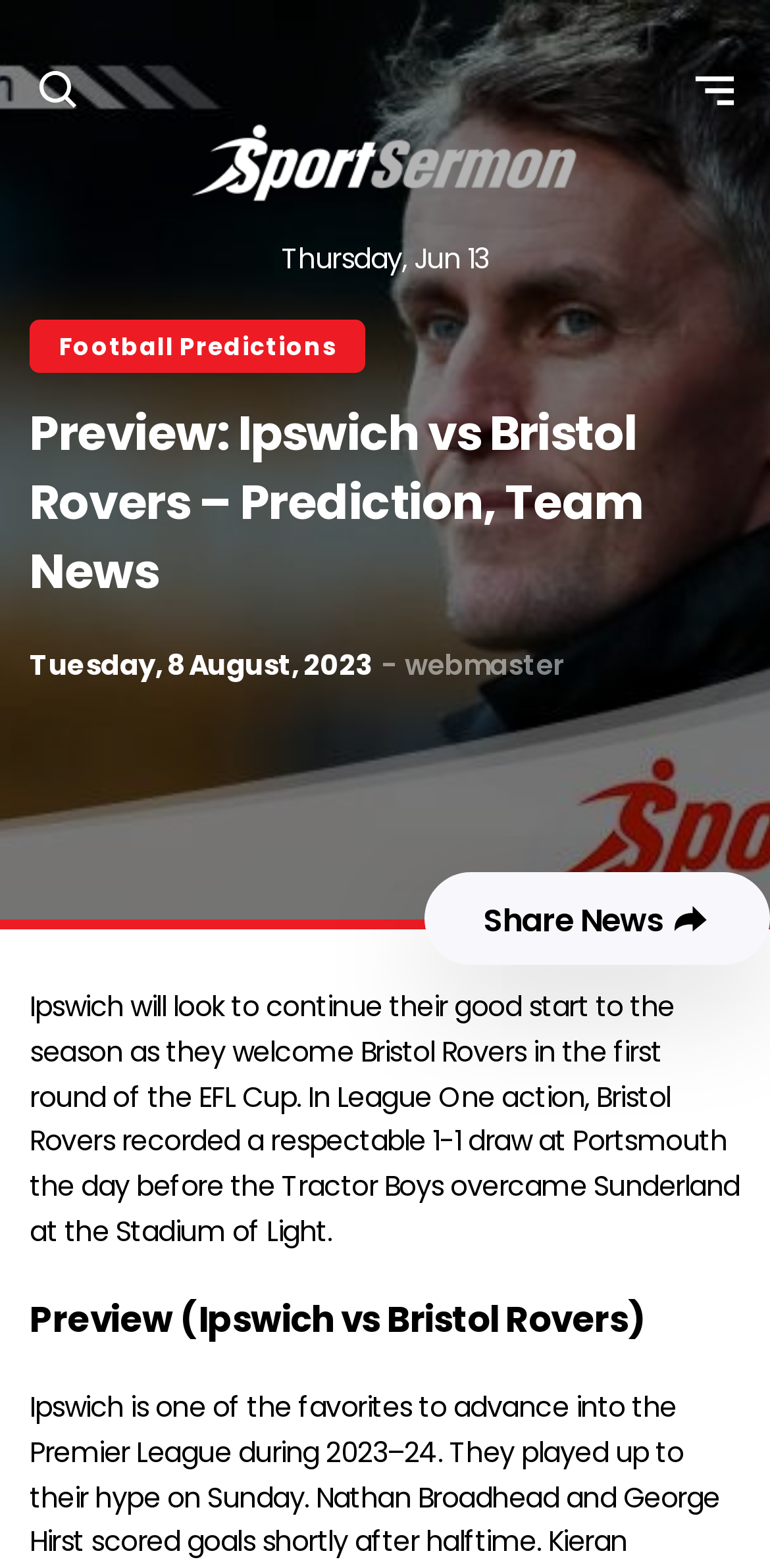Identify the bounding box of the UI component described as: "Football Predictions".

[0.038, 0.204, 0.475, 0.238]